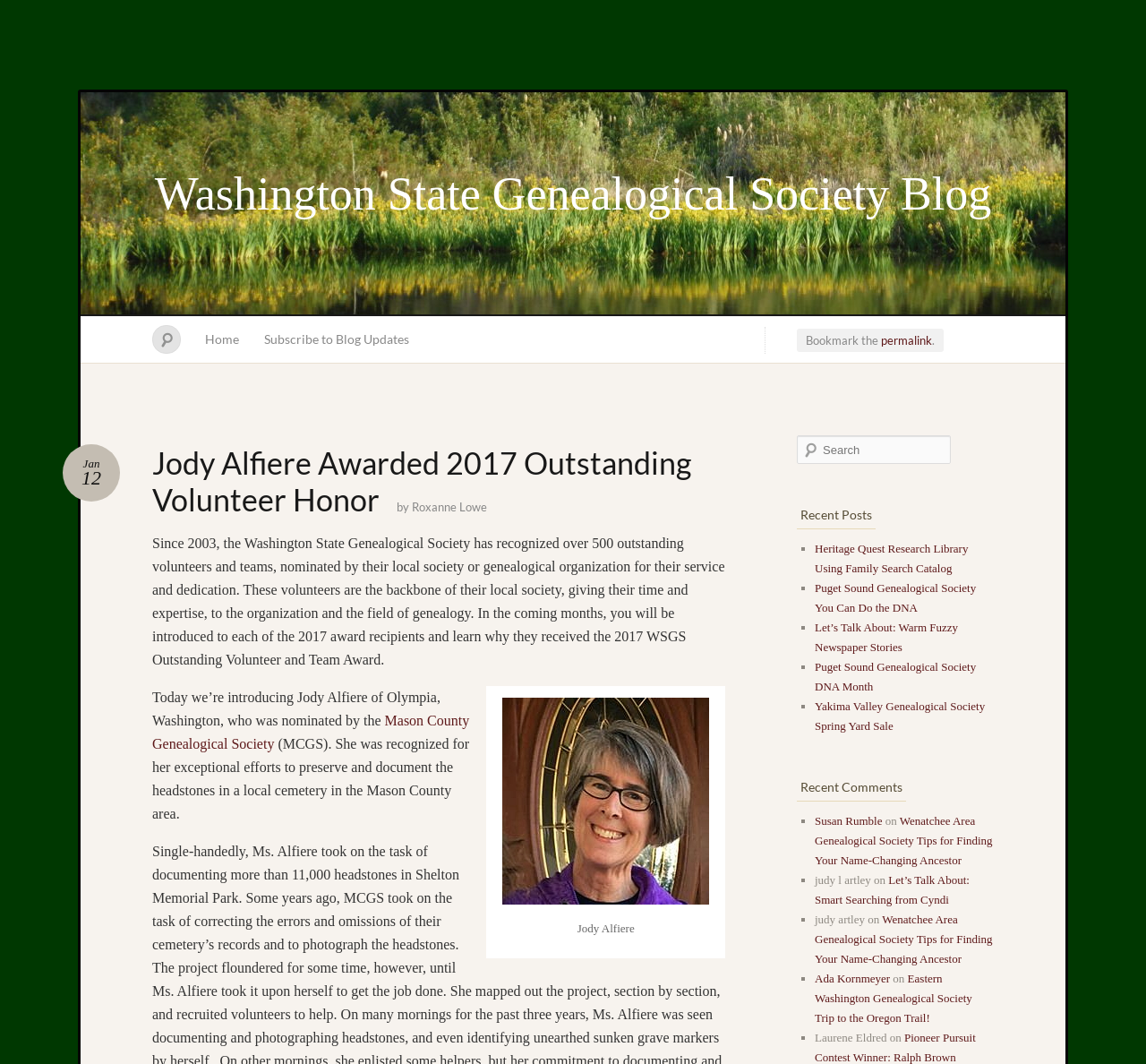Please determine the bounding box coordinates for the UI element described as: "Subscribe to Blog Updates".

[0.22, 0.307, 0.368, 0.331]